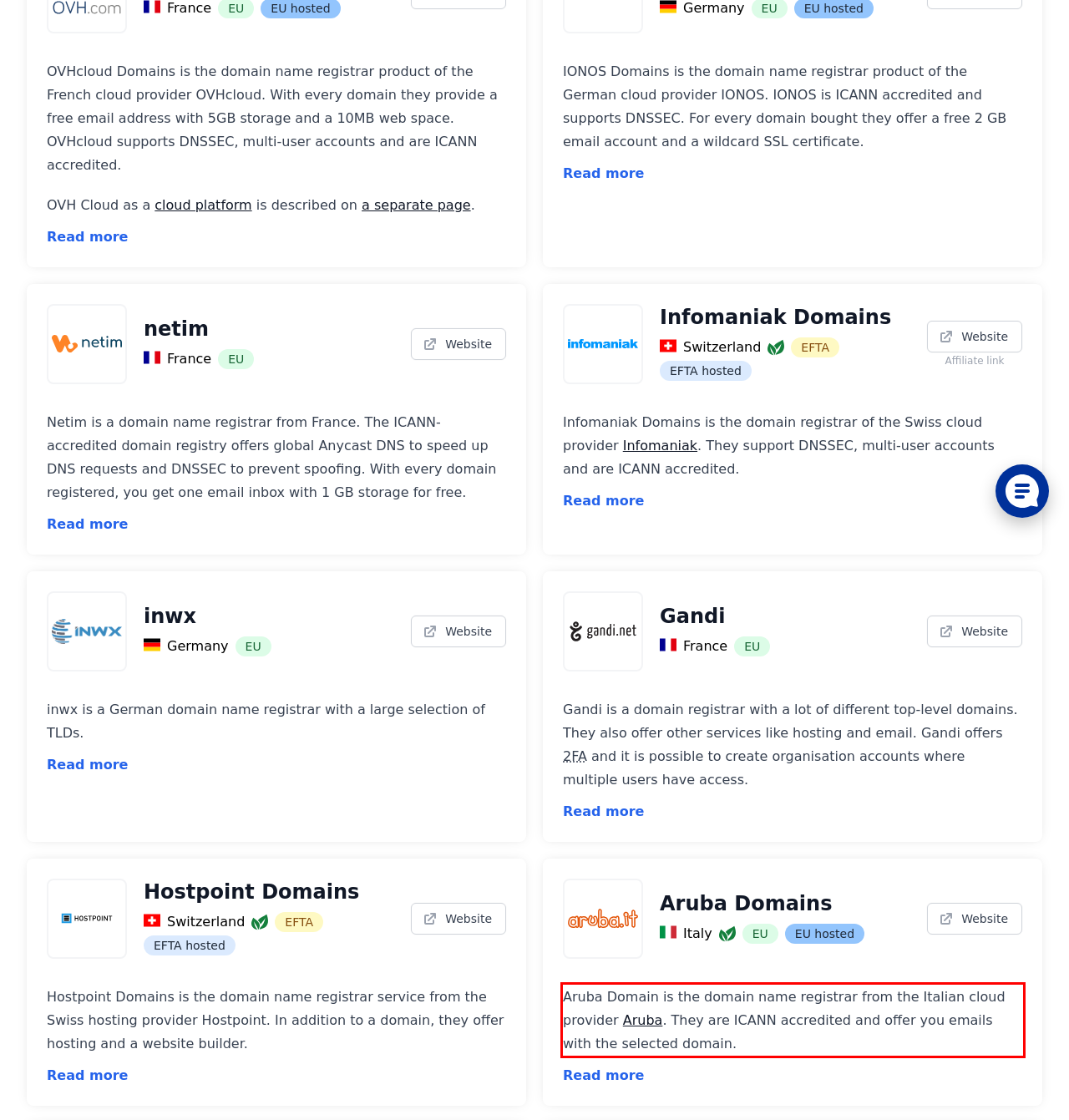The screenshot provided shows a webpage with a red bounding box. Apply OCR to the text within this red bounding box and provide the extracted content.

Aruba Domain is the domain name registrar from the Italian cloud provider Aruba. They are ICANN accredited and offer you emails with the selected domain.